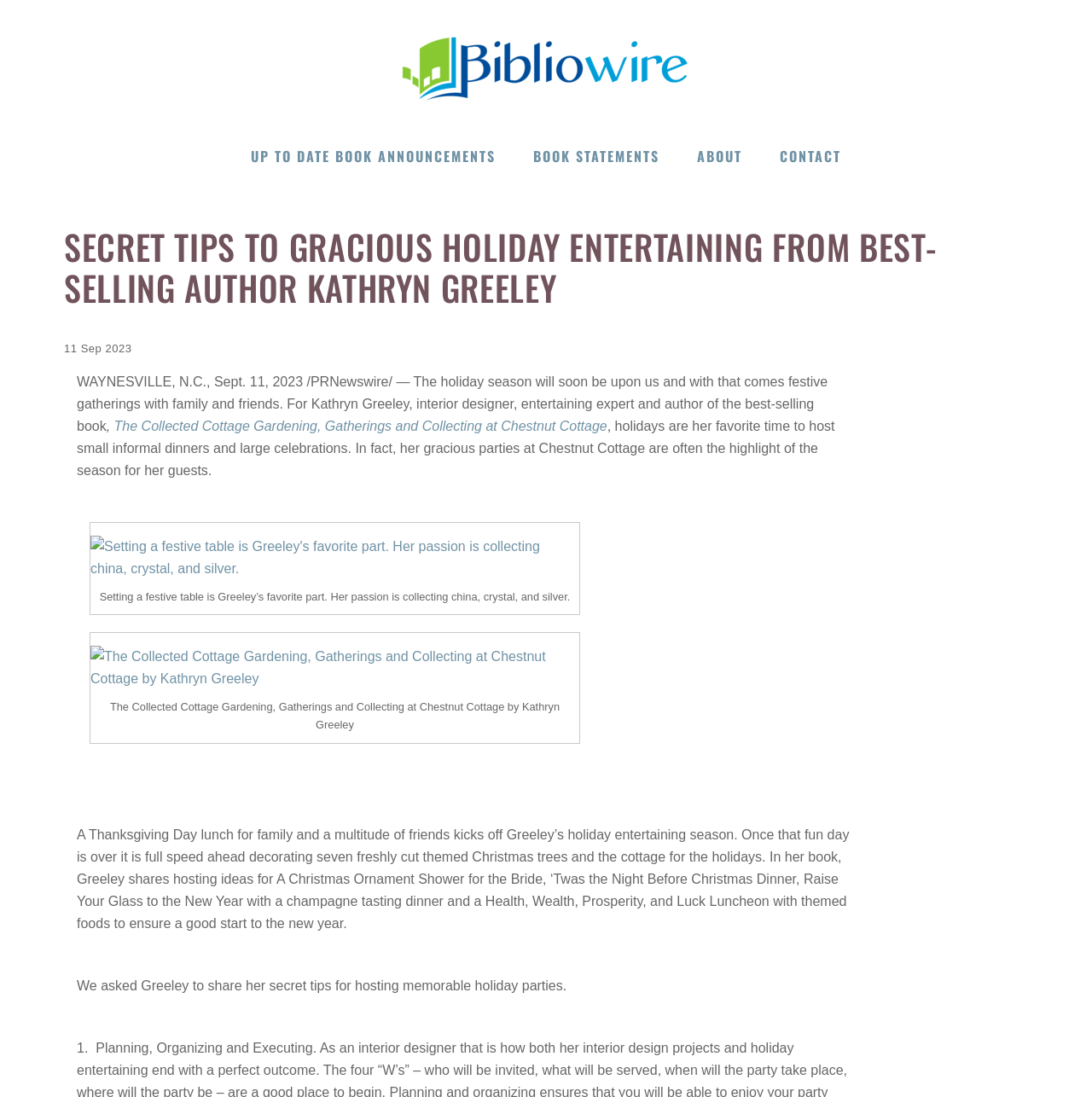Pinpoint the bounding box coordinates of the element you need to click to execute the following instruction: "Navigate to UP TO DATE BOOK ANNOUNCEMENTS". The bounding box should be represented by four float numbers between 0 and 1, in the format [left, top, right, bottom].

[0.212, 0.125, 0.471, 0.159]